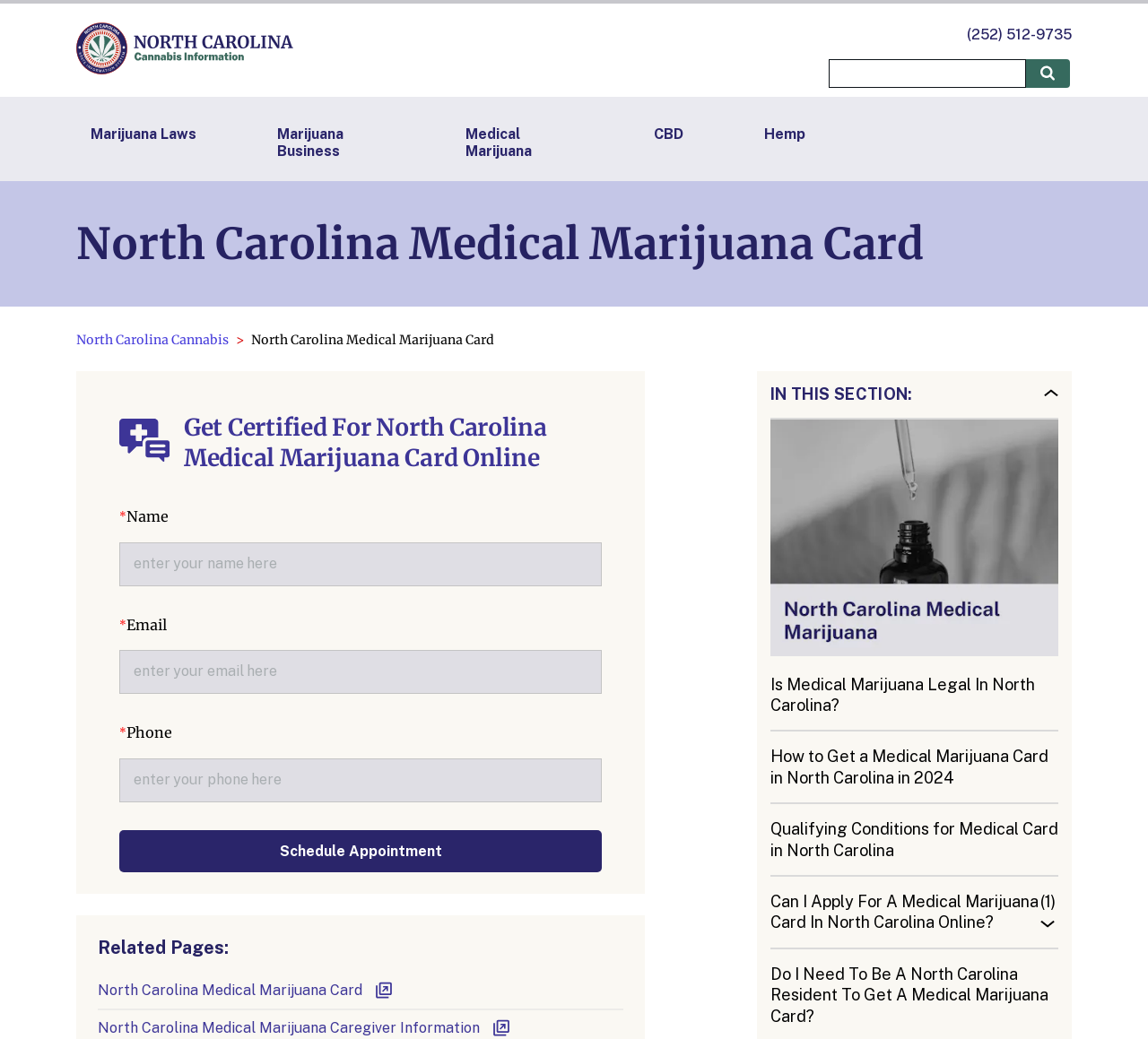Locate the bounding box coordinates of the element that should be clicked to fulfill the instruction: "Enter your name".

[0.104, 0.522, 0.524, 0.564]